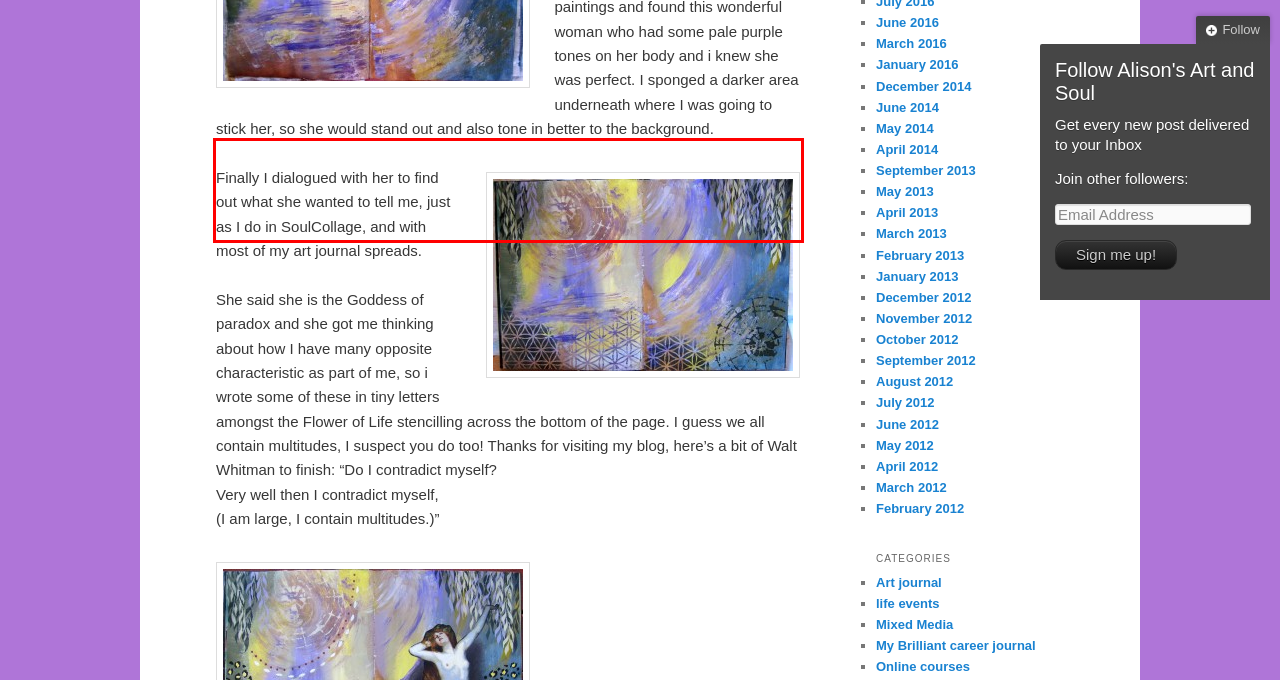Using the provided webpage screenshot, recognize the text content in the area marked by the red bounding box.

Finally I dialogued with her to find out what she wanted to tell me, just as I do in SoulCollage, and with most of my art journal spreads.